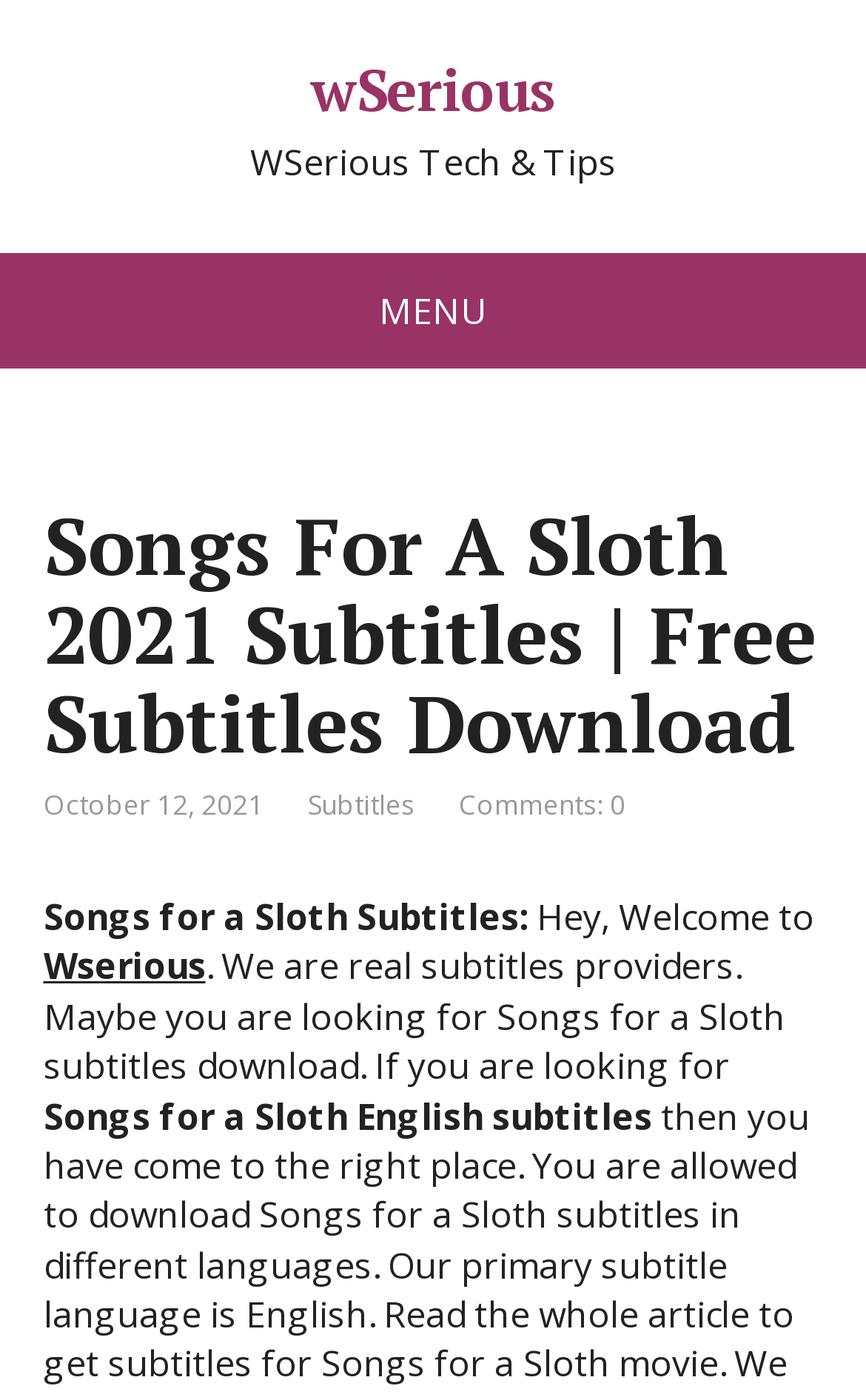What is the date of the article? Refer to the image and provide a one-word or short phrase answer.

October 12, 2021